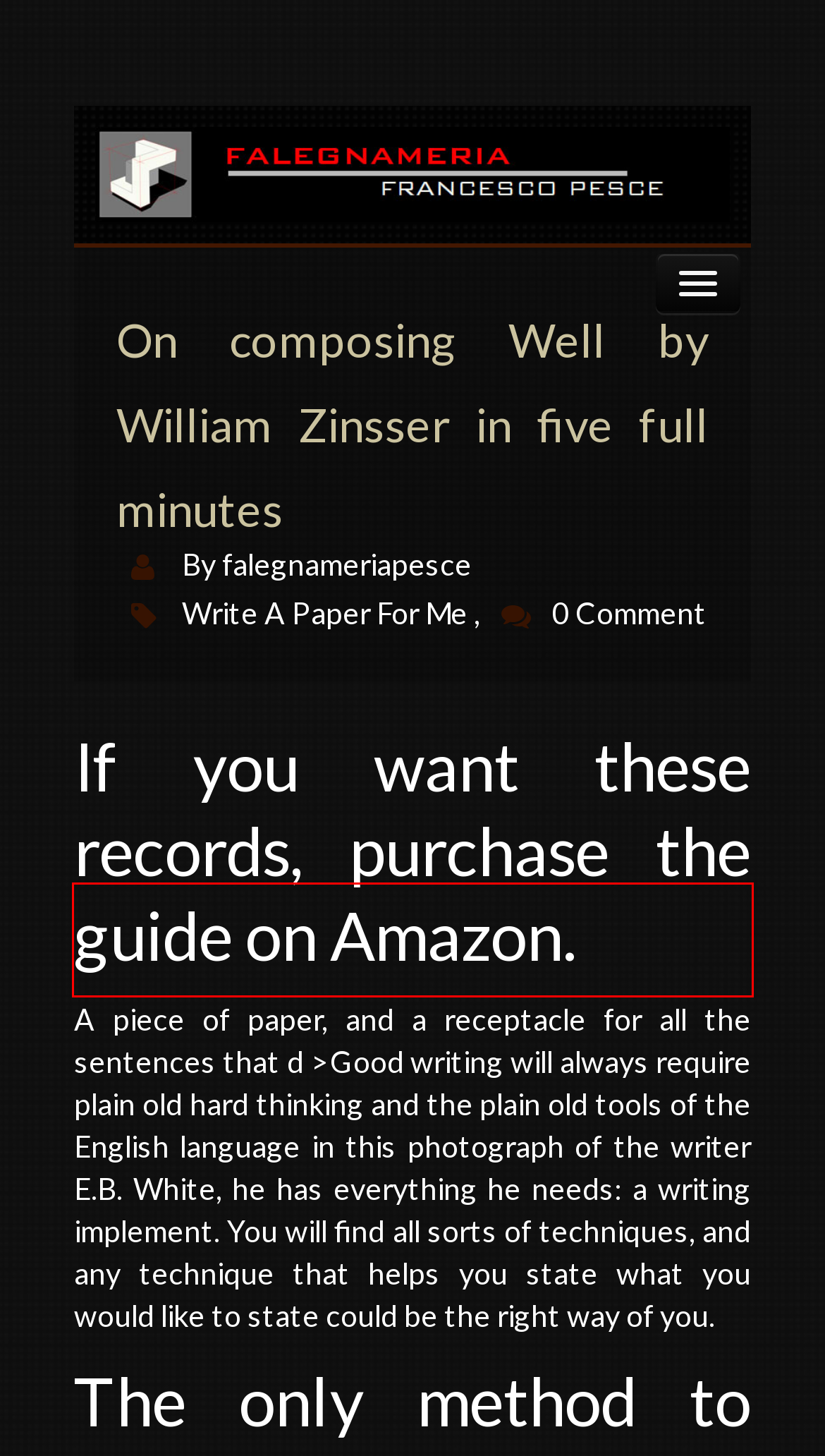You are given a screenshot of a webpage with a red rectangle bounding box. Choose the best webpage description that matches the new webpage after clicking the element in the bounding box. Here are the candidates:
A. Falegnameria Pesce » I nostri lavori
B. Falegnameria Pesce » Privacy Policy
C. Falegnameria Pesce » L’azienda
D. Falegnameria Pesce » Contatti
E. Falegnameria Pesce
F. Falegnameria Pesce » Write A Paper For Me
G. Atopway.it - Homepage
H. Falegnameria Pesce » Progetti

B